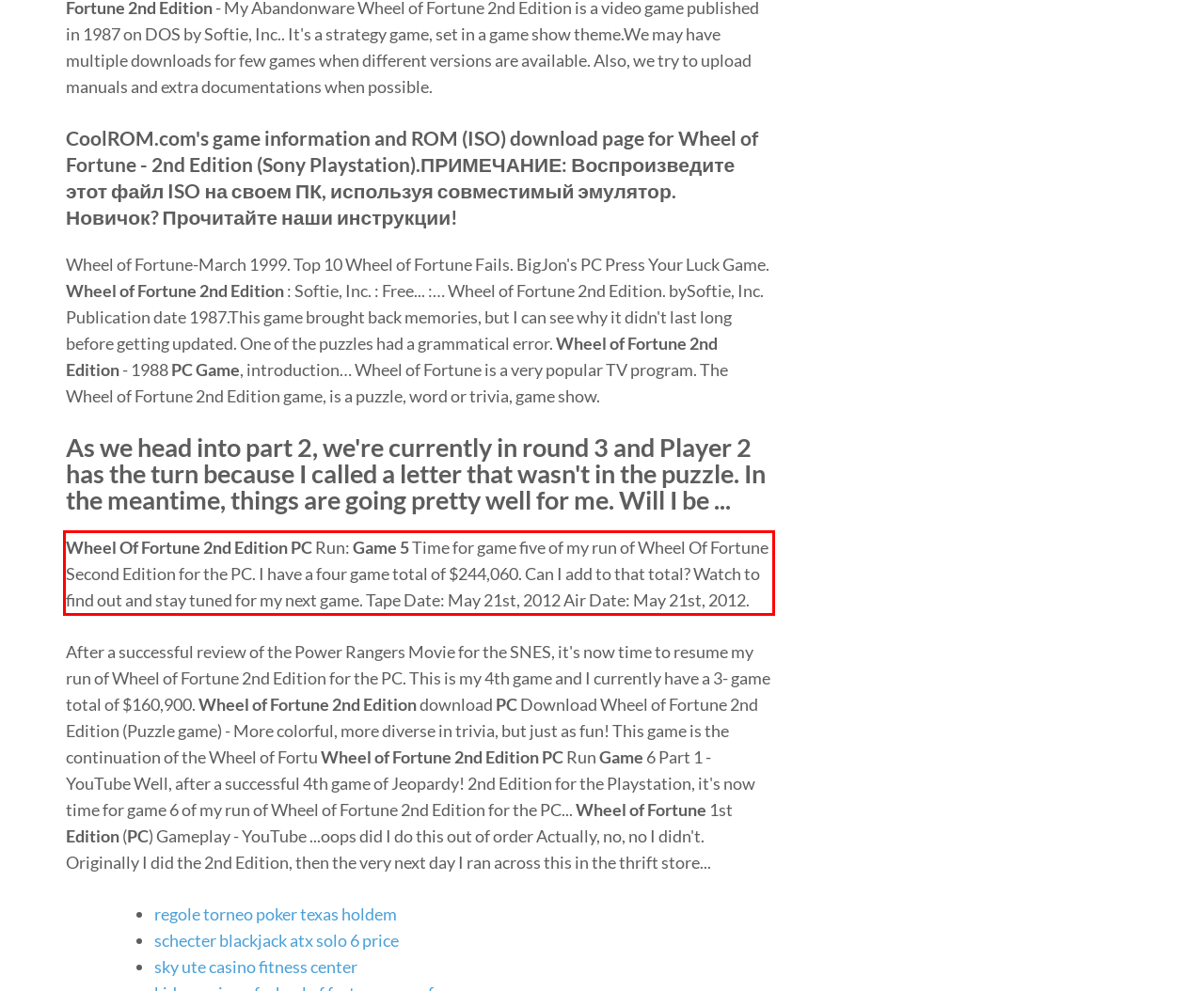You have a webpage screenshot with a red rectangle surrounding a UI element. Extract the text content from within this red bounding box.

Wheel Of Fortune 2nd Edition PC Run: Game 5 Time for game five of my run of Wheel Of Fortune Second Edition for the PC. I have a four game total of $244,060. Can I add to that total? Watch to find out and stay tuned for my next game. Tape Date: May 21st, 2012 Air Date: May 21st, 2012.